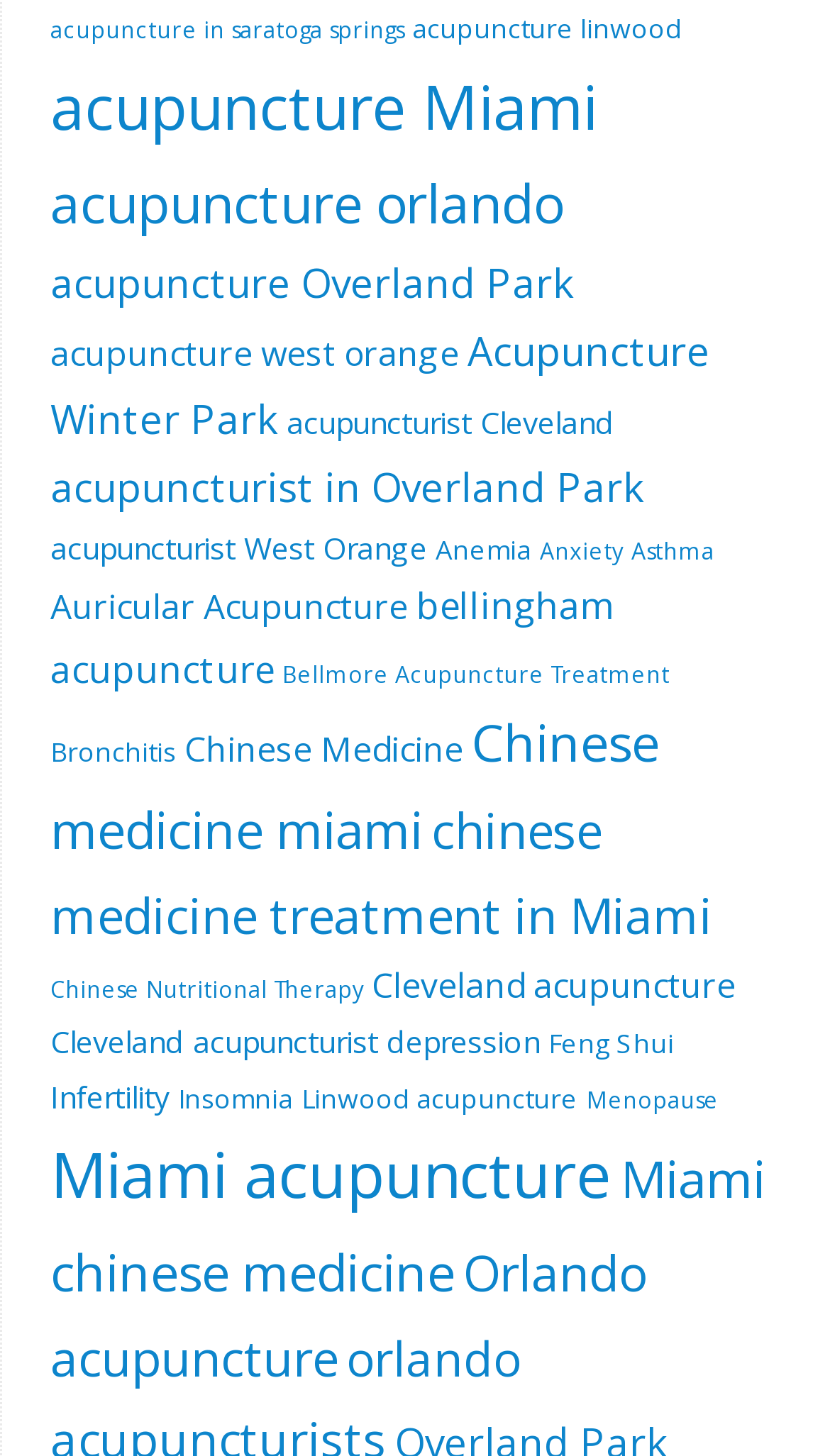What is the category below 'Asthma'?
Provide a short answer using one word or a brief phrase based on the image.

Auricular Acupuncture